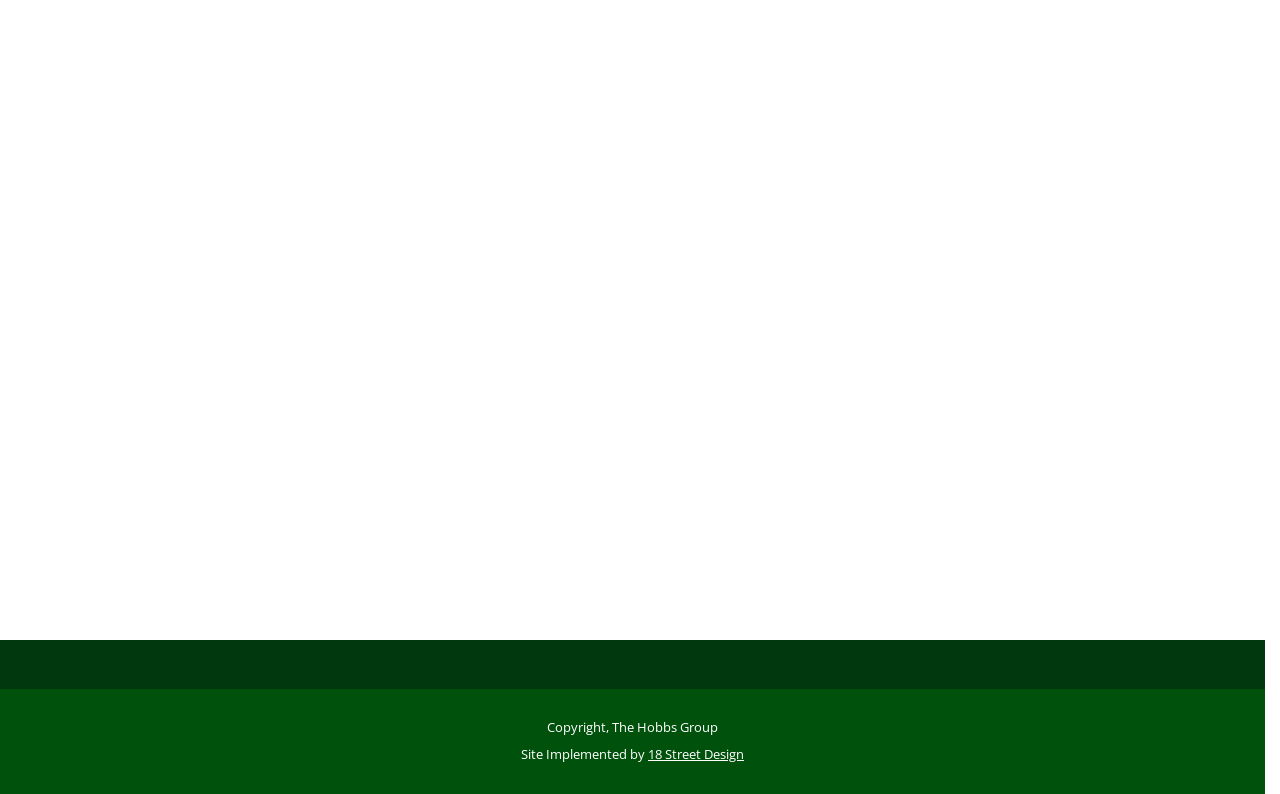Extract the bounding box coordinates of the UI element described by: "Instagram". The coordinates should include four float numbers ranging from 0 to 1, e.g., [left, top, right, bottom].

[0.828, 0.704, 0.861, 0.757]